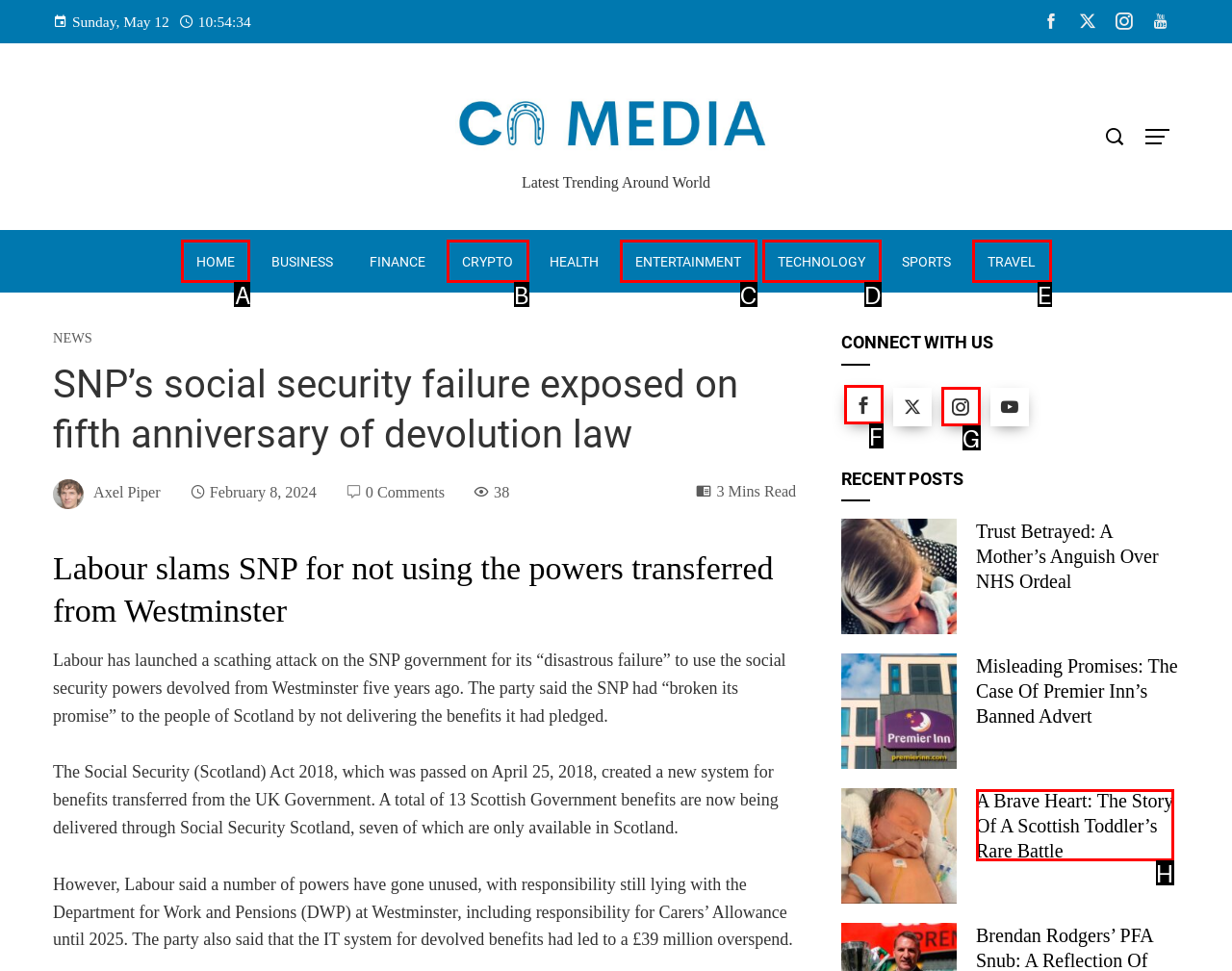Identify the correct HTML element to click to accomplish this task: Click on the HOME link
Respond with the letter corresponding to the correct choice.

A